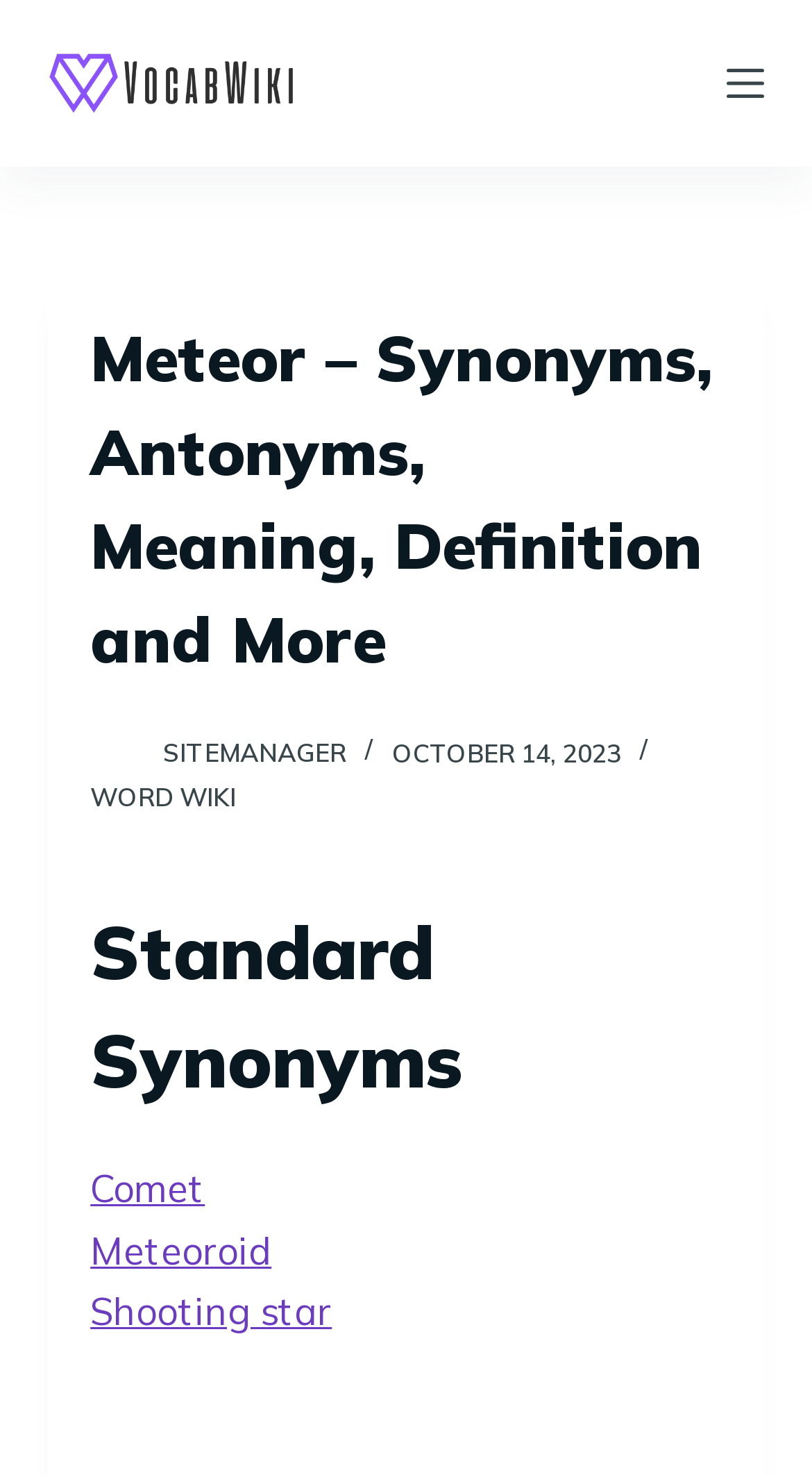Determine the title of the webpage and give its text content.

Meteor – Synonyms, Antonyms, Meaning, Definition and More